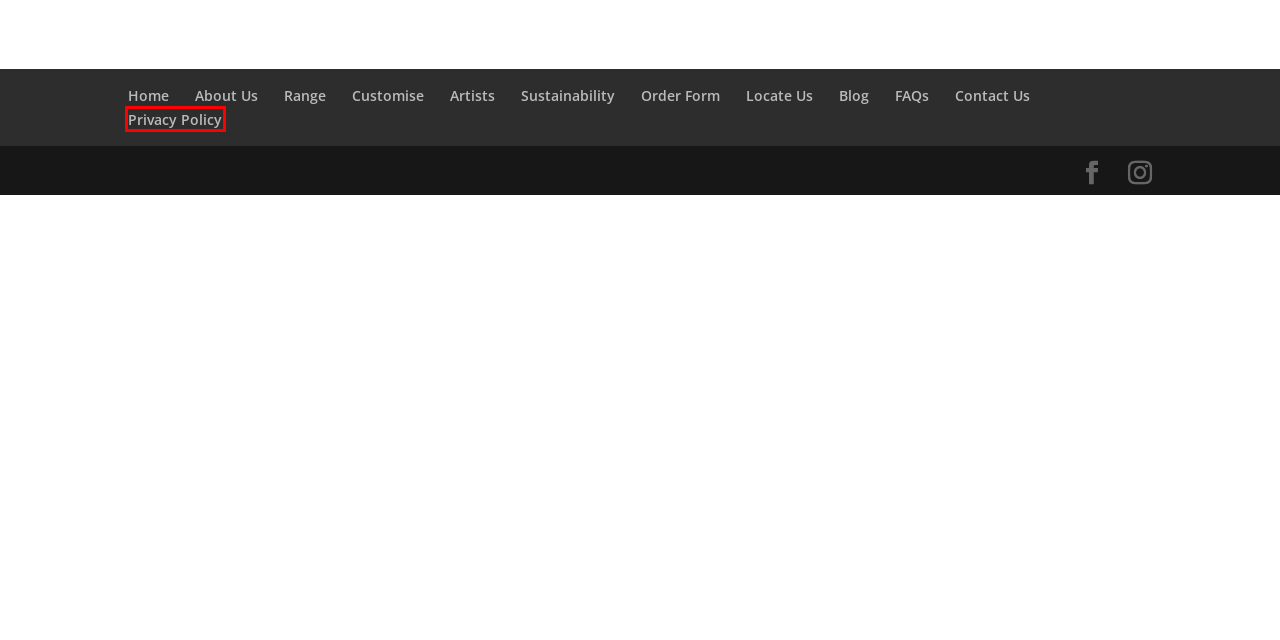You see a screenshot of a webpage with a red bounding box surrounding an element. Pick the webpage description that most accurately represents the new webpage after interacting with the element in the red bounding box. The options are:
A. Sustainability | Eco Friendly Artistic Coffee Mugs | Cuppacoffeecup
B. Contact Us | Custom Coffee Mugs For Businesses | Cuppacoffeecup
C. Blog | Buy Custom Coffee Mugs Wholesale NZ | Cuppacoffeecup
D. FAQs | Personalised Espresso Tumblers | Cuppacoffeecup
E. Customise | Custom Takeaway Coffee Mugs Auckland | Cuppacoffeecup
F. About | Recyclable Coffee Cups | Cuppacoffeecup NZ
G. Order Form | Keep Cups You Can Keep | Cuppacoffeecup
H. Privacy Policy | Takeaway Coffee Cups NZ | Cuppacoffeecup

H